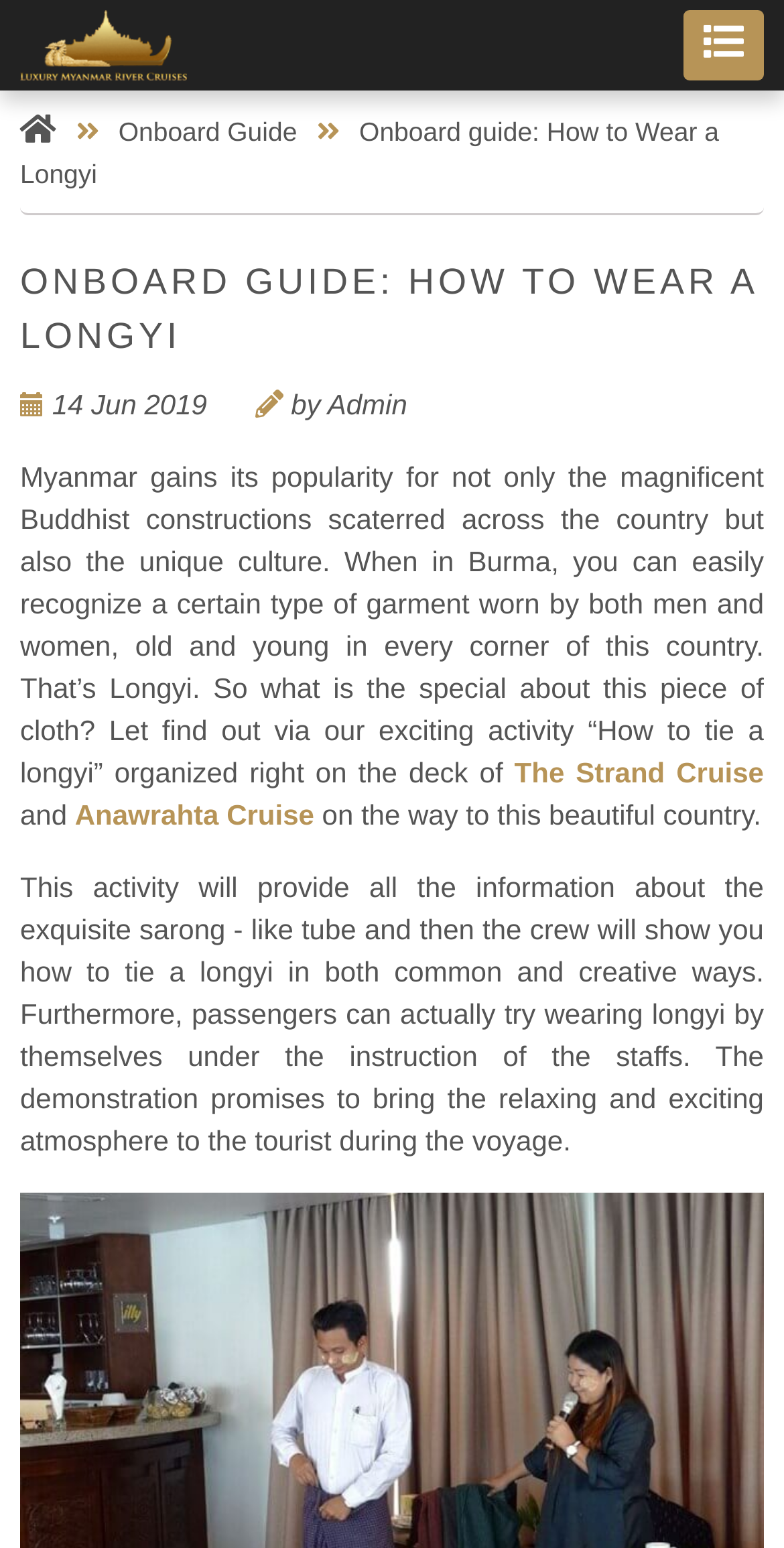Craft a detailed narrative of the webpage's structure and content.

The webpage is about an onboard guide for wearing a longyi, a traditional garment in Myanmar. At the top left, there is a link with no text, followed by a button with an icon on the top right. Below these elements, there are several links, including "Onboard Guide" and "Onboard guide: How to Wear a Longyi", which are positioned horizontally across the top of the page.

The main heading "ONBOARD GUIDE: HOW TO WEAR A LONGYI" is centered at the top of the page. Below the heading, there is a publication date "14 Jun 2019" and an author "by Admin" on the same line, with the date on the left and the author on the right.

The main content of the page is a paragraph of text that describes the cultural significance of longyi in Myanmar and introduces an activity to learn how to tie a longyi on a cruise. This text is positioned below the publication date and author, and spans the entire width of the page.

Within the paragraph, there are two links to "The Strand Cruise" and "Anawrahta Cruise", which are positioned near the bottom of the page. The text continues below these links, describing the activity in more detail, including a demonstration and the opportunity for passengers to try wearing a longyi.